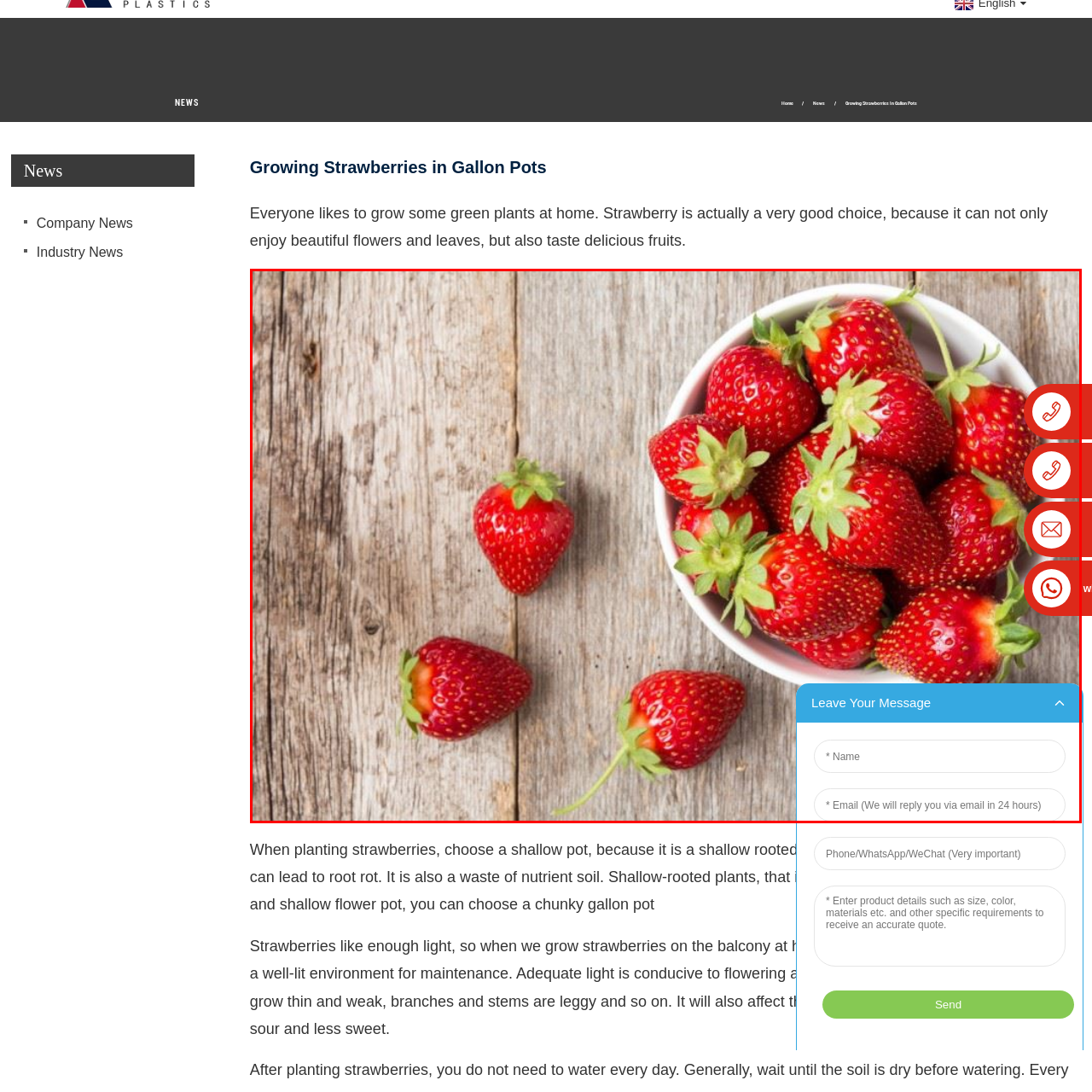Offer a detailed account of the image that is framed by the red bounding box.

A vibrant bowl filled with fresh, ripe strawberries is the focal point of this image, showcasing the lush red of the fruit against a rustic wooden background. The strawberries, glistening with freshness, are complemented by their bright green tops, emphasizing their ripeness. Scattered around the bowl are a few more strawberries, adding to the inviting and abundant feel of the composition. The setting evokes a sense of summer and home gardening, perfectly aligning with the theme of growing strawberries in pots, as indicated in the accompanying text. This captures the beauty and joy of cultivating strawberries, making it a delightful visual for gardening enthusiasts and food lovers alike.